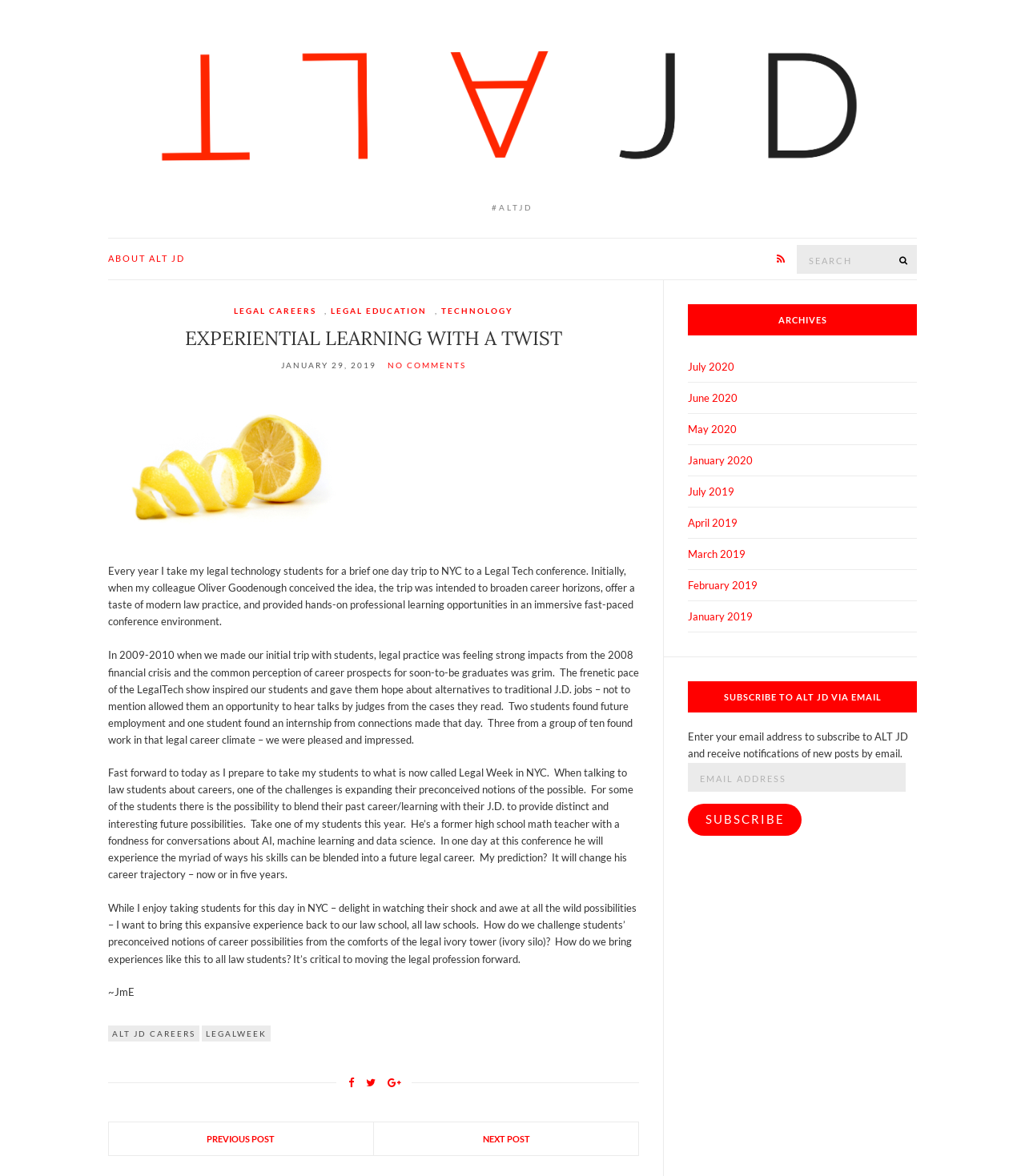How can users subscribe to ALT JD?
Provide an in-depth and detailed answer to the question.

Users can subscribe to ALT JD via email by entering their email address in the subscription form, which is located in the sidebar of the page and has a heading that reads 'SUBSCRIBE TO ALT JD VIA EMAIL'.